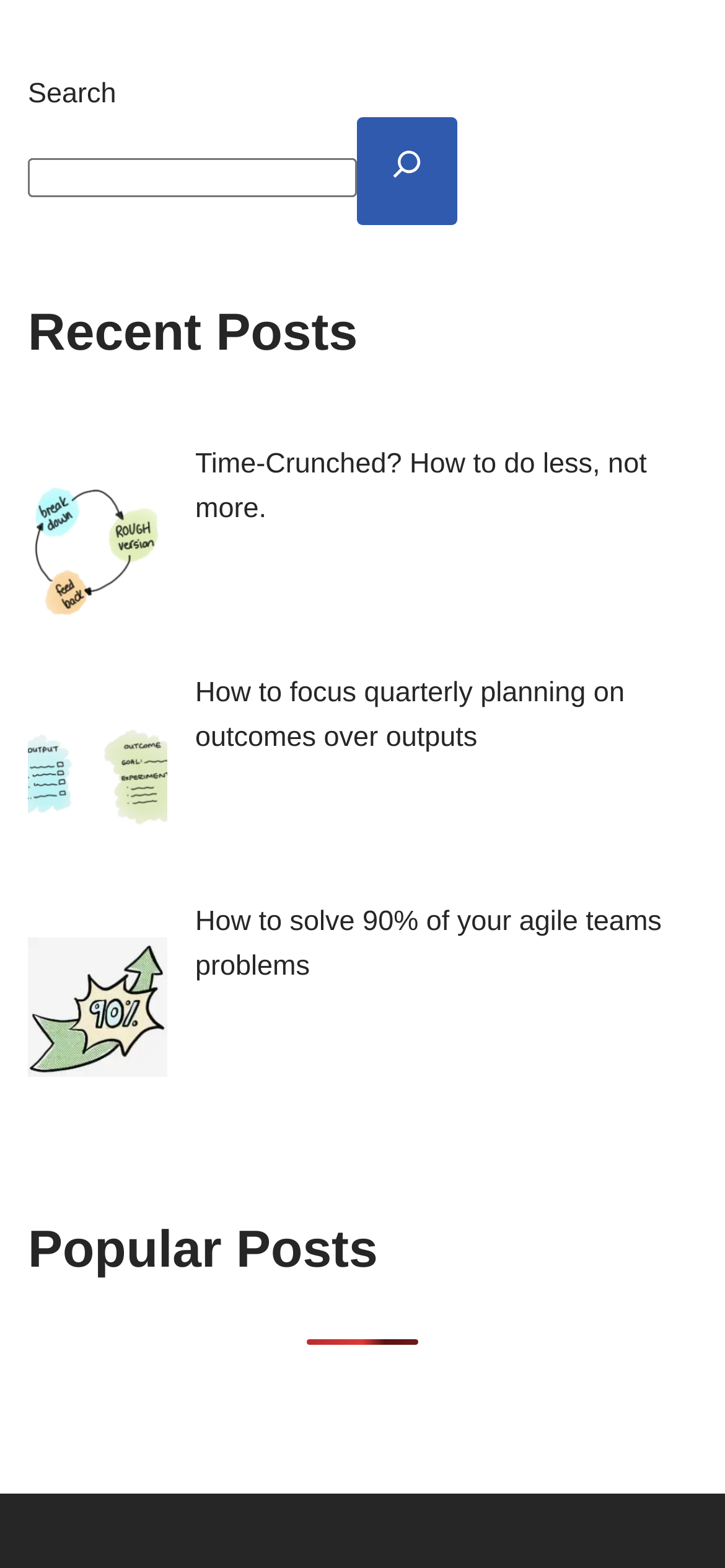What is the category of the posts below 'Recent Posts'?
Use the image to give a comprehensive and detailed response to the question.

The links below 'Recent Posts' have titles that seem to be related to agile teams and productivity, which suggests that they are blog posts.